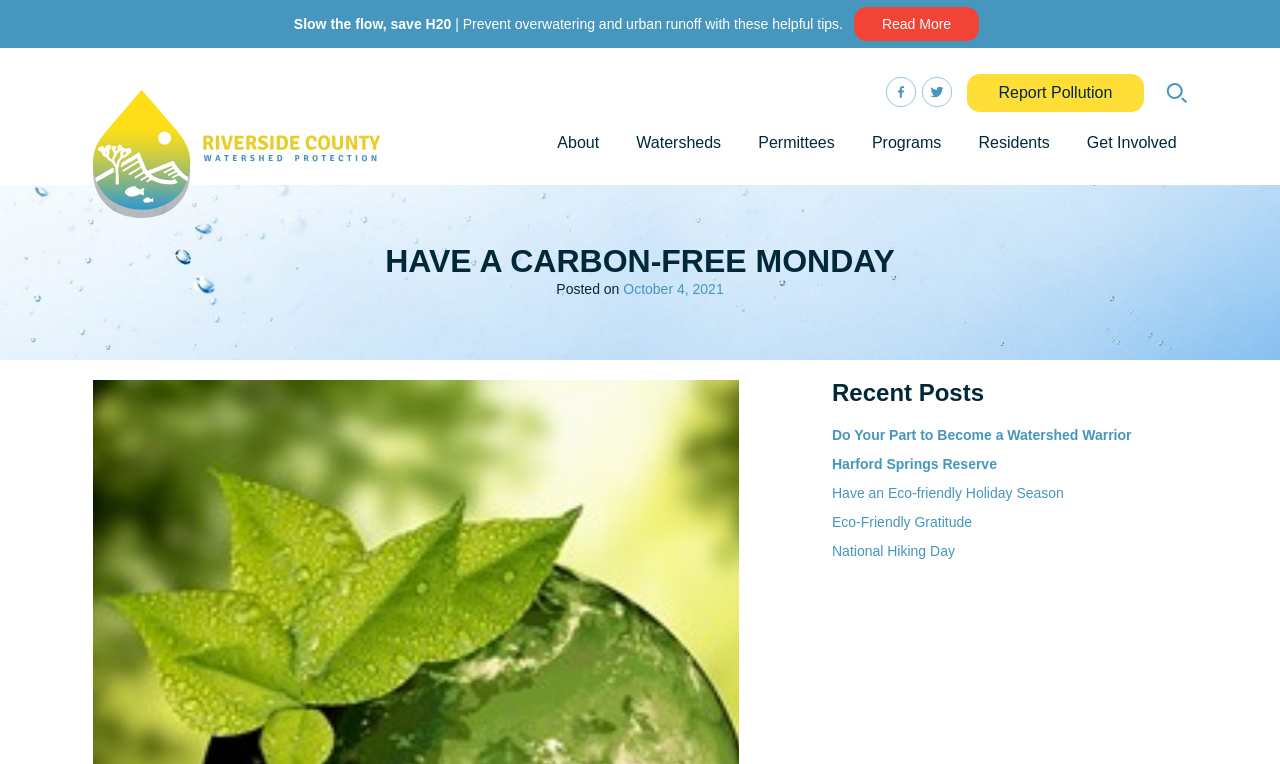Locate the bounding box coordinates of the clickable area needed to fulfill the instruction: "Search for something".

[0.894, 0.1, 0.907, 0.142]